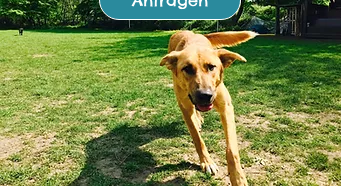Provide a thorough description of the image, including all visible elements.

The image features an energetic golden-colored dog joyfully running across a grassy field. The backdrop is a vibrant green landscape, suggesting a lively outdoor environment, possibly a training ground or a park. Above the dog, there is a prominent blue button with the word "Anfragen," which translates to "Inquiries" in English, indicating that this image is likely associated with a service or workshop related to dog training. The dog's playful demeanor adds to the inviting atmosphere, making it an appealing visual for potential clients interested in dog training sessions or workshops.